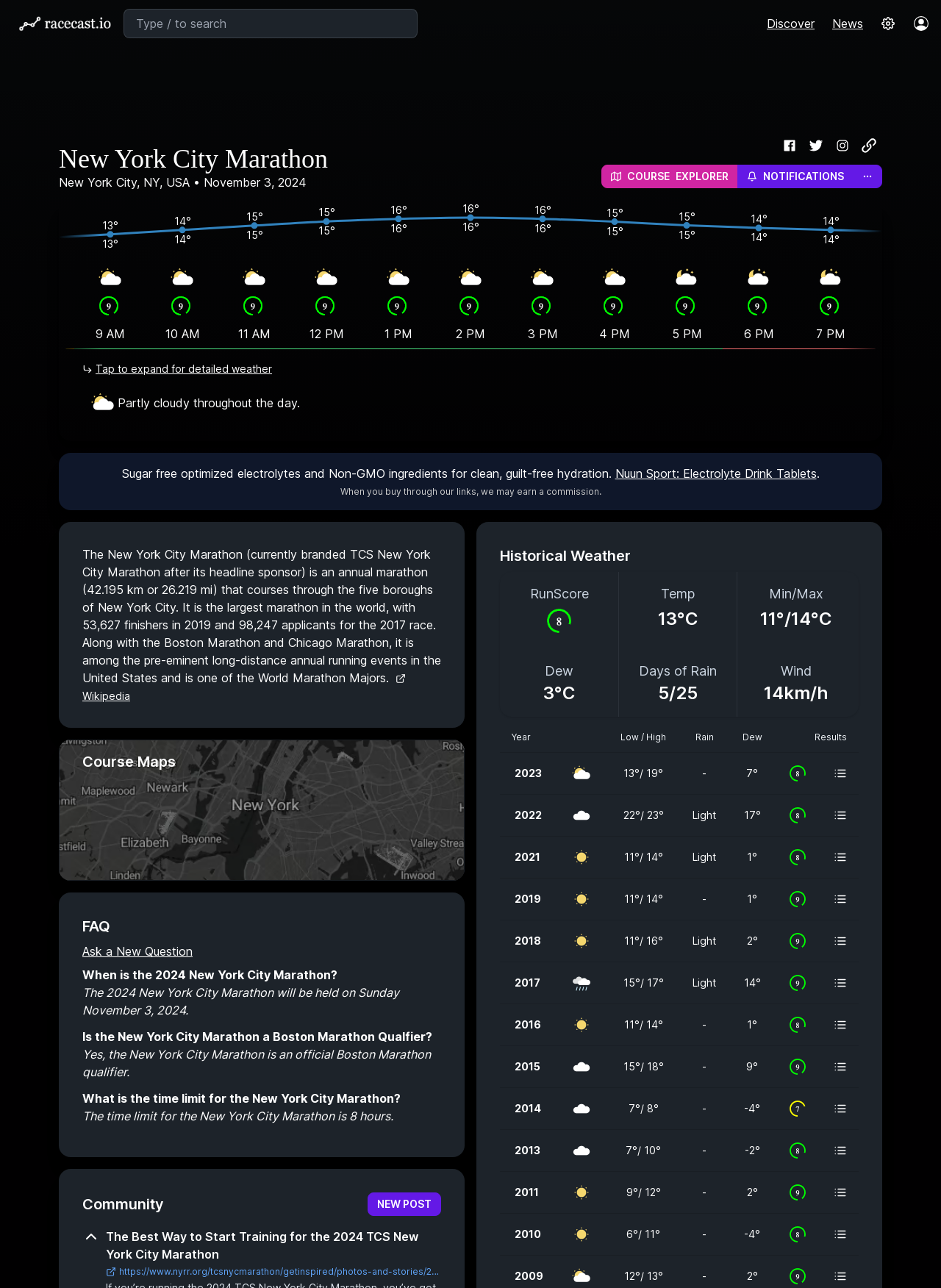Identify the bounding box coordinates of the area you need to click to perform the following instruction: "Click the 'COURSE EXPLORER' link".

[0.639, 0.128, 0.784, 0.146]